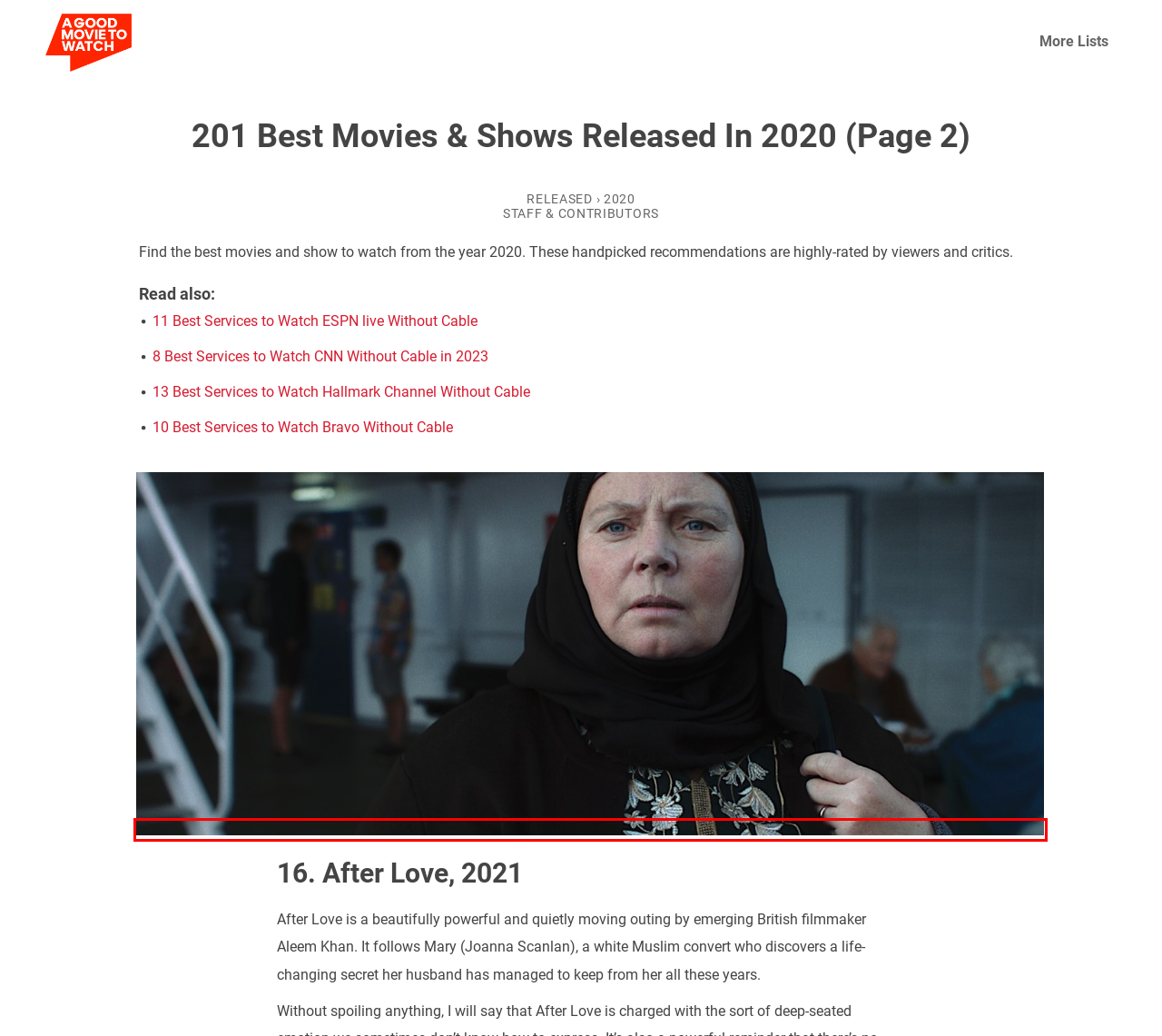Given a webpage screenshot with a red bounding box around a UI element, choose the webpage description that best matches the new webpage after clicking the element within the bounding box. Here are the candidates:
A. 10 Best Services to Watch Paramount Network Without Cable | agoodmovietowatch
B. 9 Best Services to Watch ESPN live Without Cable | agoodmovietowatch
C. 15 Best Services to Watch Hallmark Channel Without Cable | agoodmovietowatch
D. 10 Best Services to Watch Bravo Without Cable | agoodmovietowatch
E. 9 Best Services to Watch CNN Without Cable in 2023 | agoodmovietowatch
F. 35 Best Streaming Free Trials on Android TV | agoodmovietowatch
G. A Good Guide - To Movies & Shows - A Good Movie To Watch
H. After Love (2020) Movie Review - A Good Movie to Watch

H